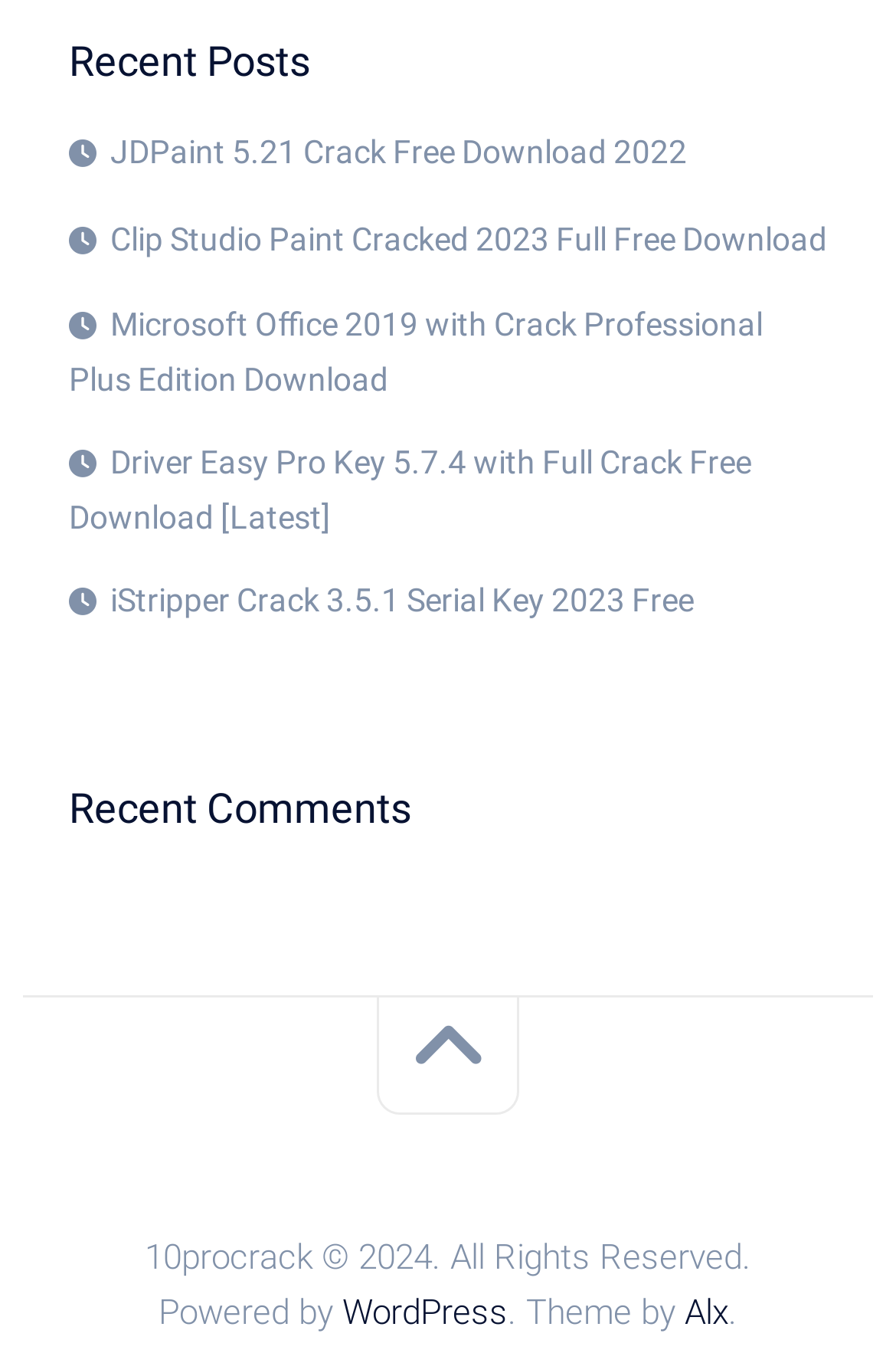What is the name of the content management system used by the website?
Answer the question with just one word or phrase using the image.

WordPress